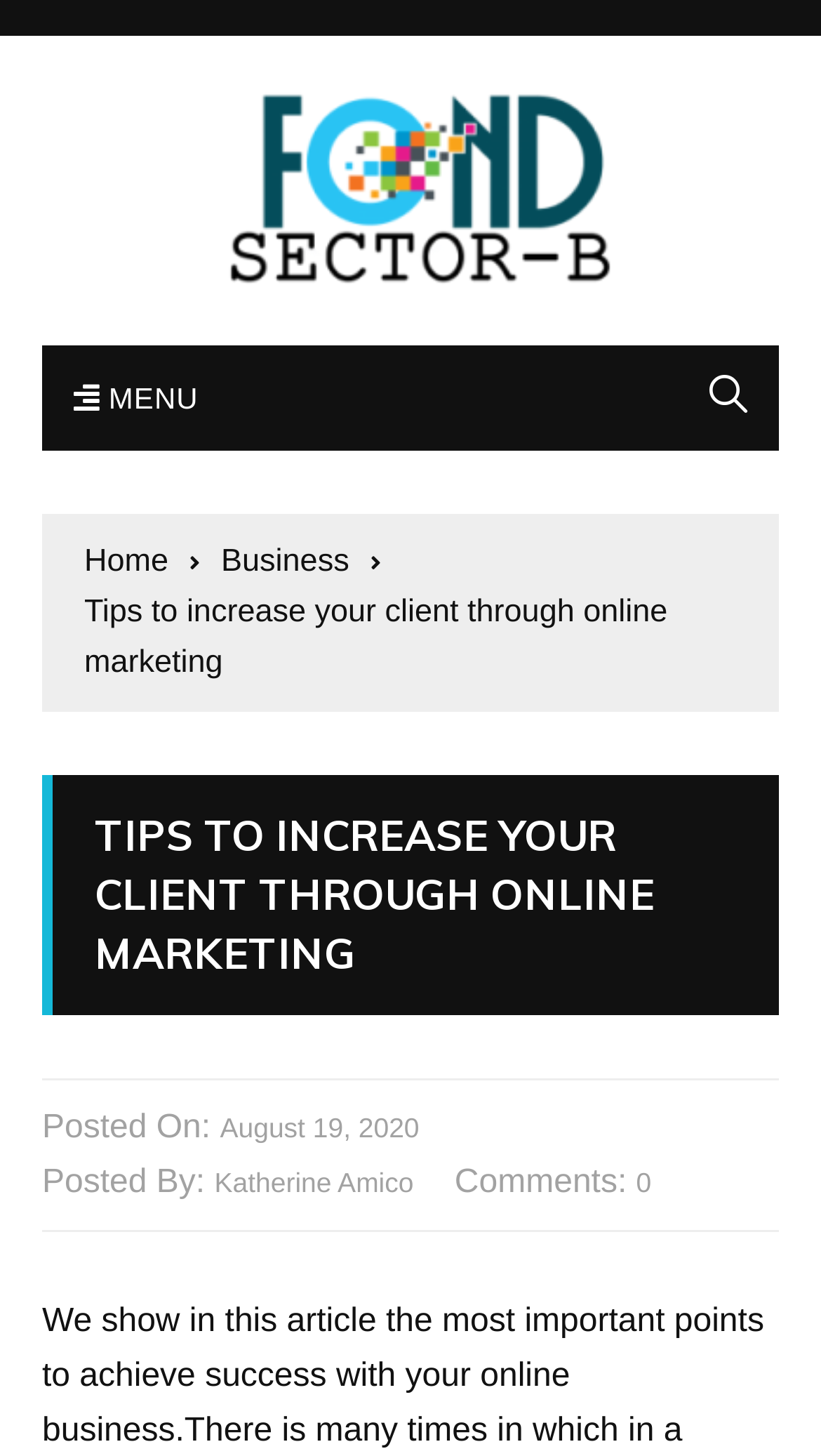Describe all the key features and sections of the webpage thoroughly.

The webpage is about online marketing, specifically providing tips to increase clients through online marketing. At the top left, there is a logo of "Fond Sector B" which is also a clickable link. Next to the logo, there is a menu button labeled "MENU". On the top right, there is a social media icon. 

Below the logo and menu button, there is a navigation section with breadcrumbs, showing the hierarchy of the current page. The breadcrumbs consist of three links: "Home", "Business", and the current page "Tips to increase your client through online marketing". 

The main content of the webpage starts with a heading "TIPS TO INCREASE YOUR CLIENT THROUGH ONLINE MARKETING" in a large font. Below the heading, there is a section with metadata about the article, including the posting date "August 19, 2020" and the author "Katherine Amico". Additionally, there is a comment section with a link showing the number of comments, which is currently "0".